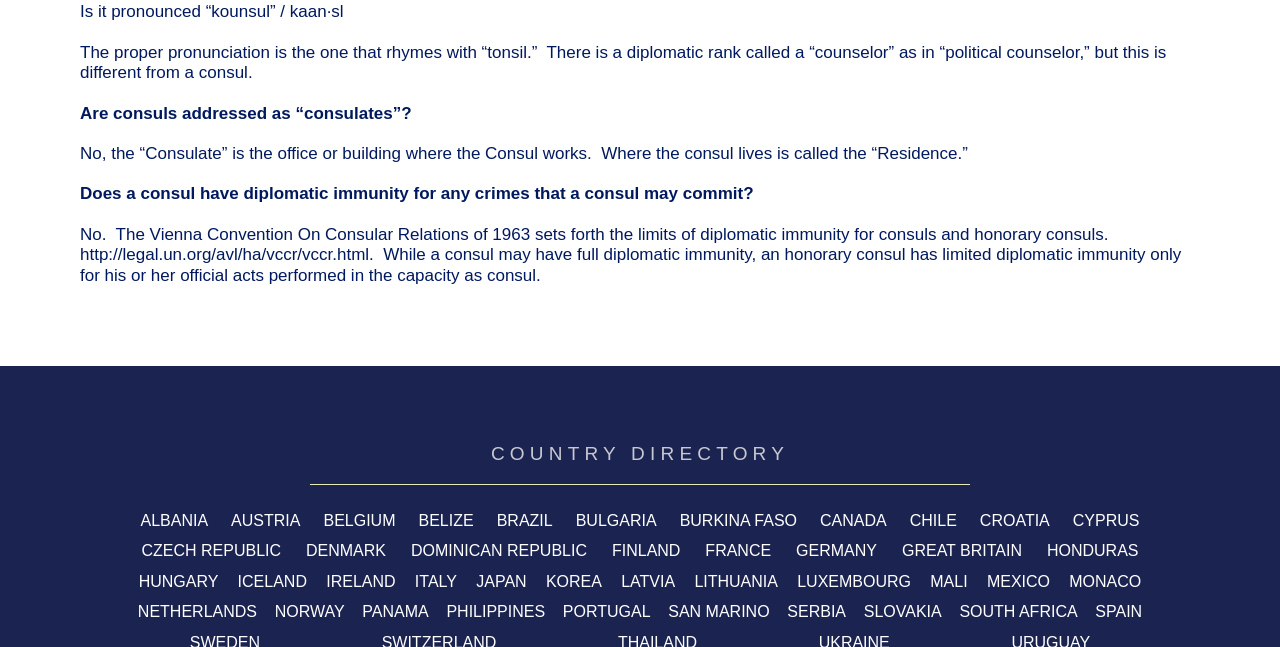Provide a brief response to the question below using one word or phrase:
What is the office or building where the Consul works called?

Consulate